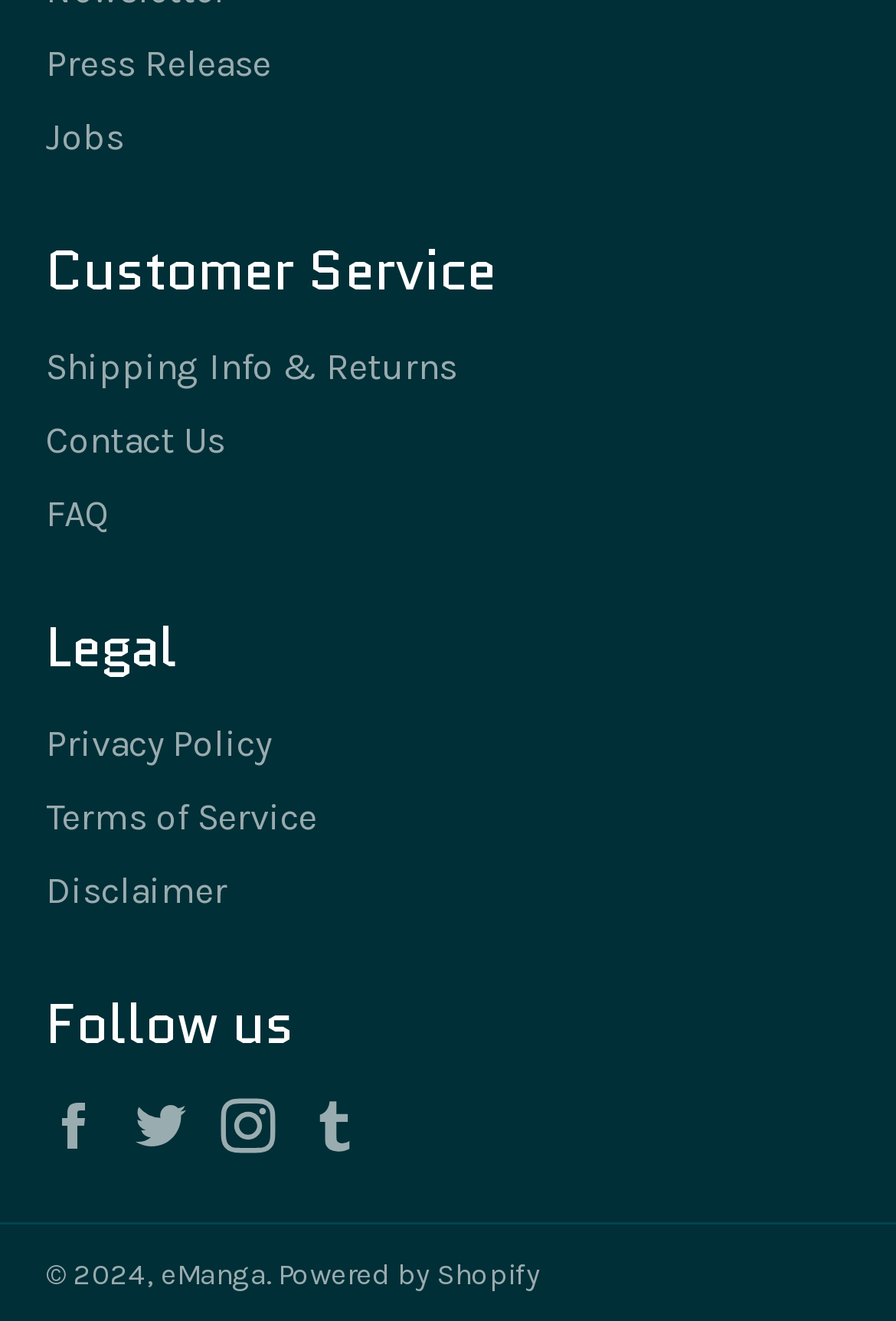Please indicate the bounding box coordinates of the element's region to be clicked to achieve the instruction: "Read the privacy policy". Provide the coordinates as four float numbers between 0 and 1, i.e., [left, top, right, bottom].

[0.051, 0.547, 0.303, 0.58]